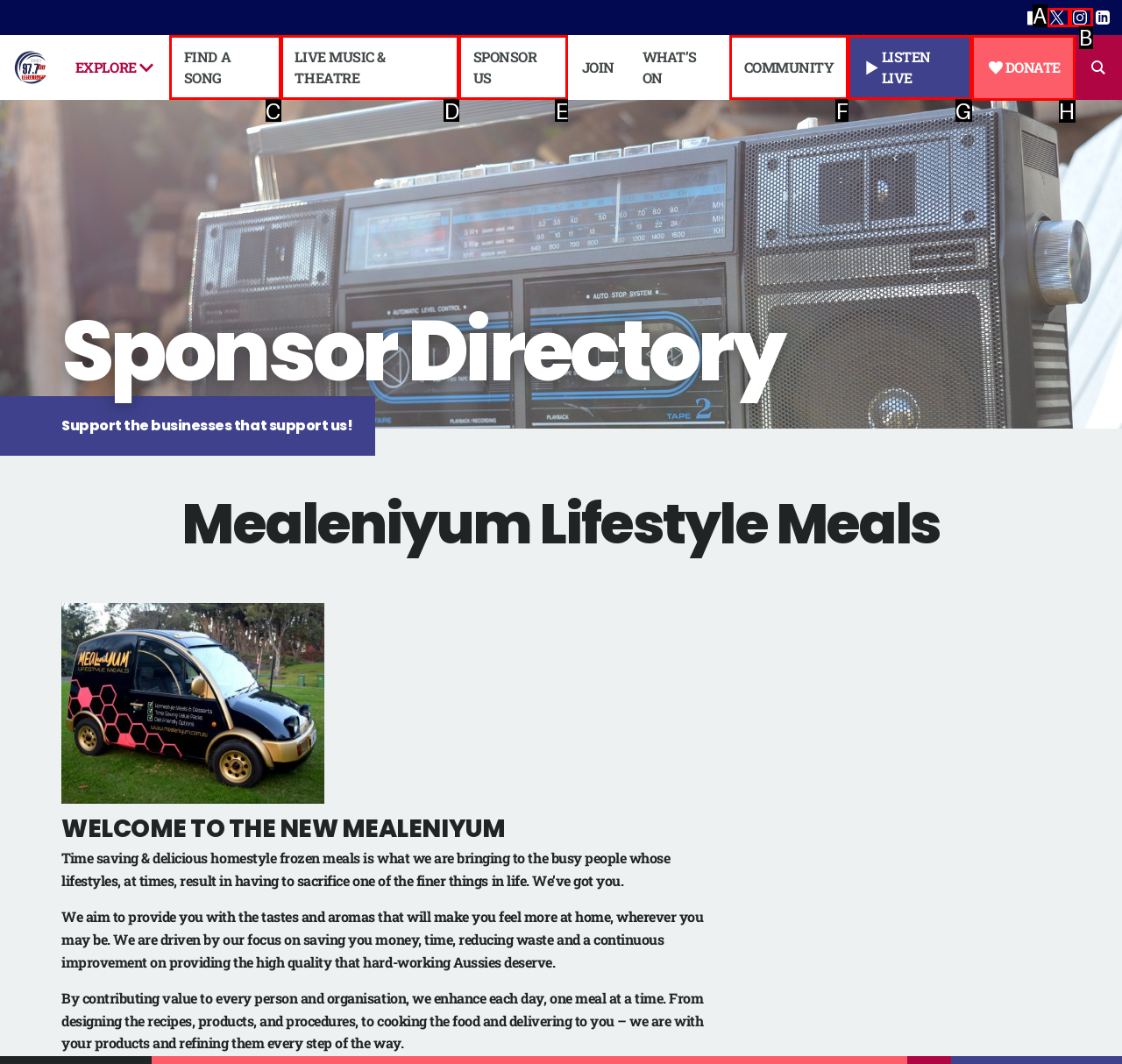From the given choices, which option should you click to complete this task: Donate? Answer with the letter of the correct option.

H